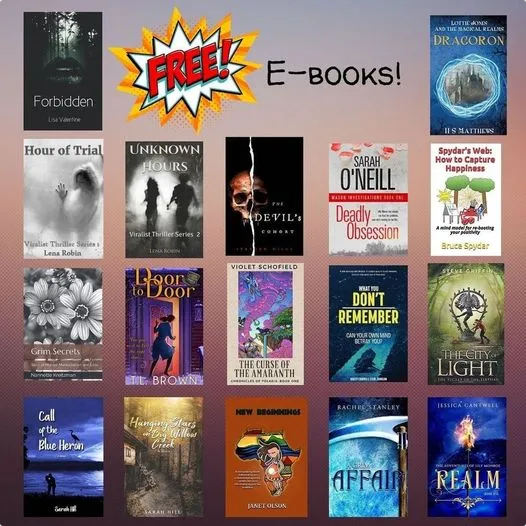Provide a one-word or short-phrase response to the question:
How many book covers are displayed in the grid format?

twelve